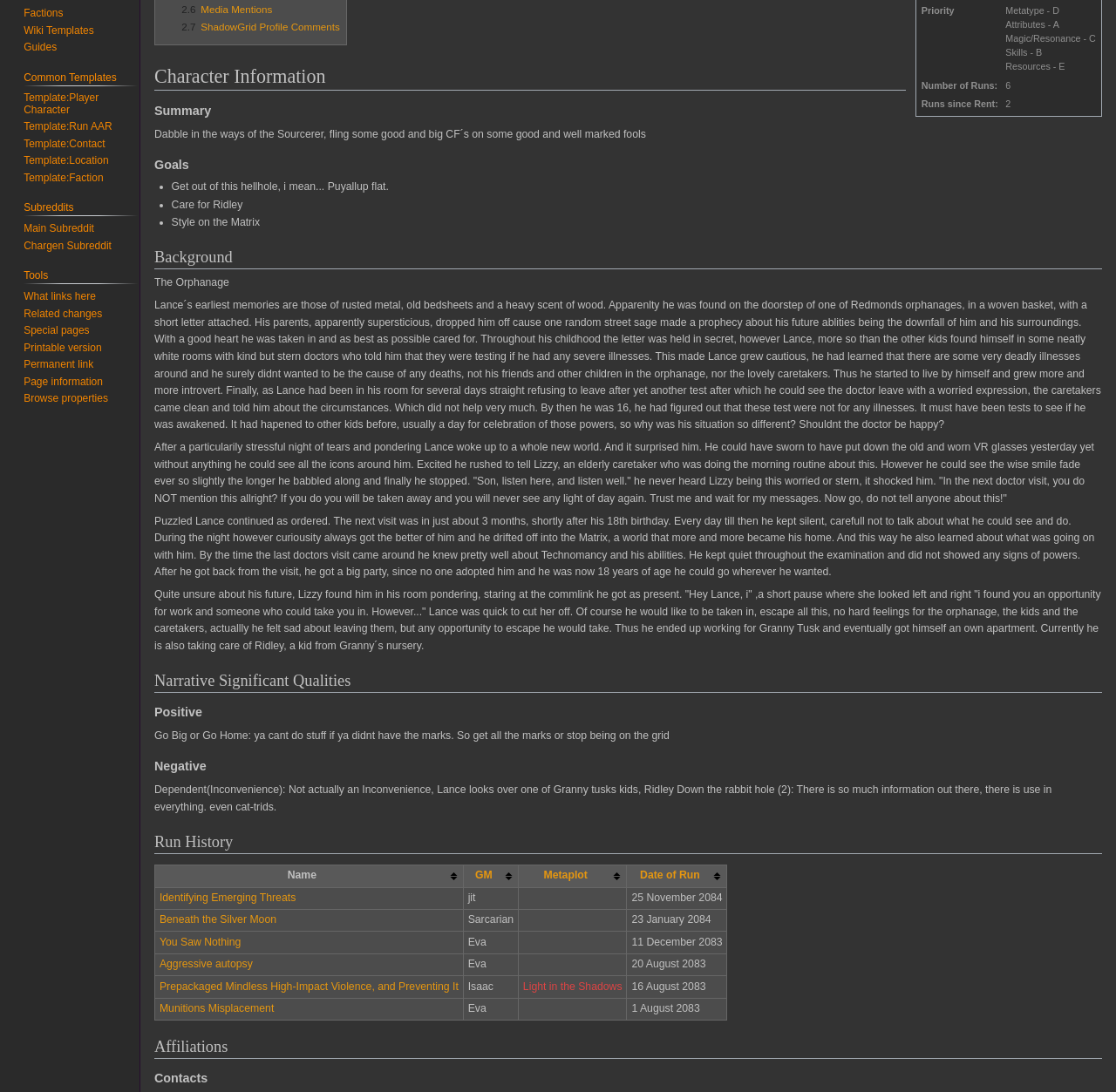Extract the bounding box coordinates for the UI element described as: "GM".

[0.415, 0.792, 0.464, 0.812]